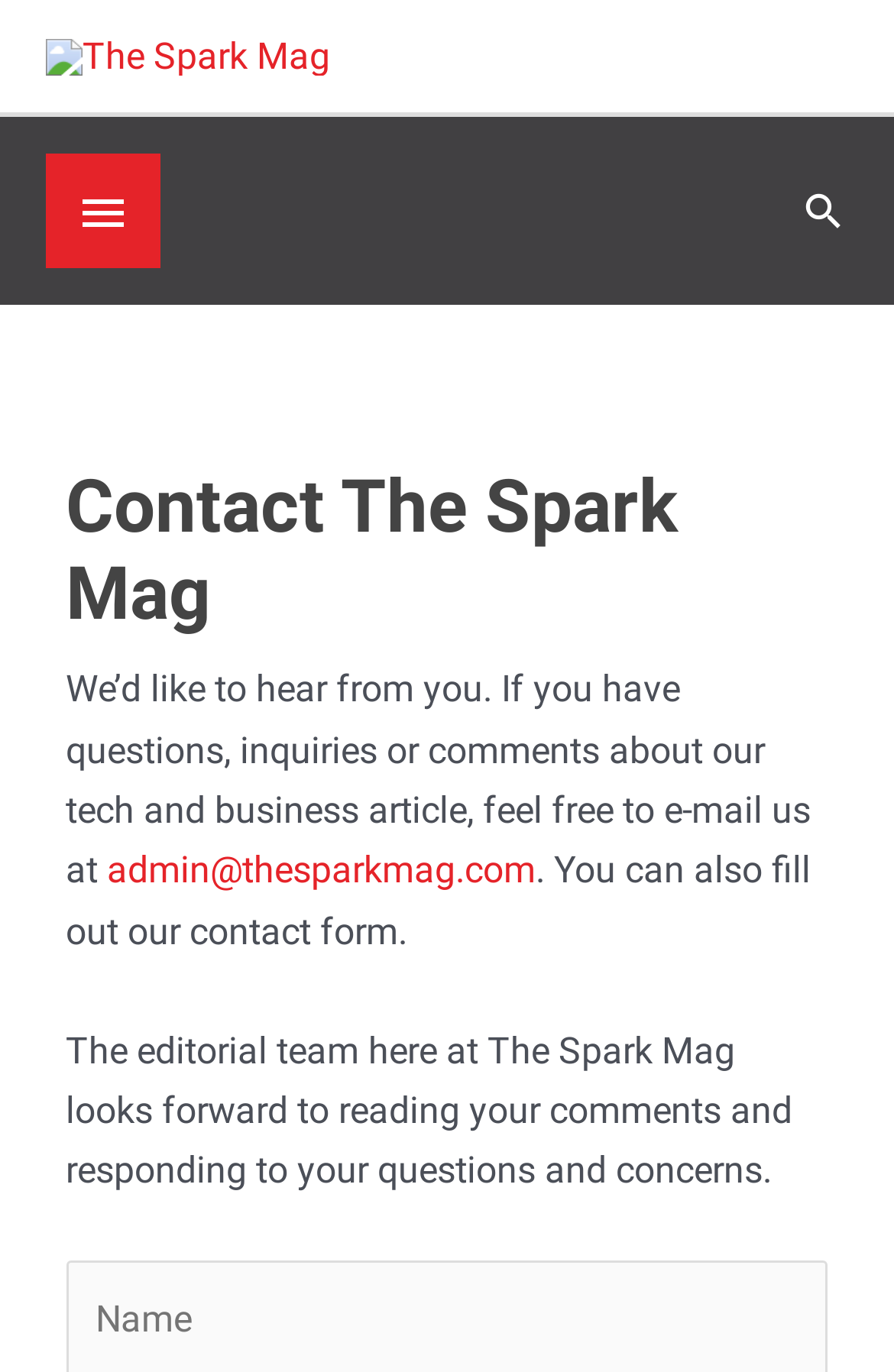What is the role of the editorial team at The Spark Mag?
Give a detailed explanation using the information visible in the image.

I found this information by reading the text that says 'The editorial team here at The Spark Mag looks forward to reading your comments and responding to your questions and concerns.' which describes the role of the editorial team.